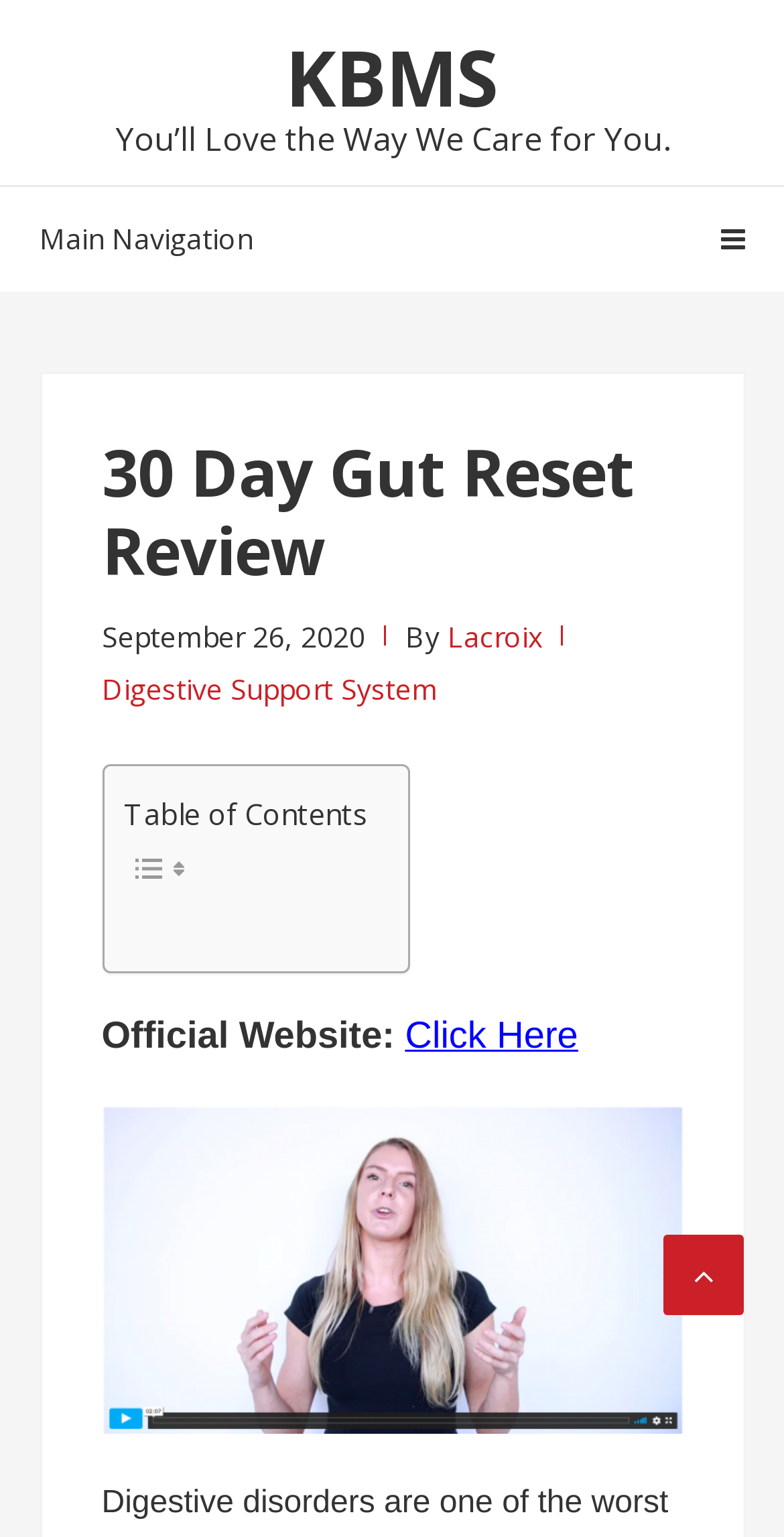Give a one-word or one-phrase response to the question:
What is the name of the program being reviewed?

30 Day Gut Reset